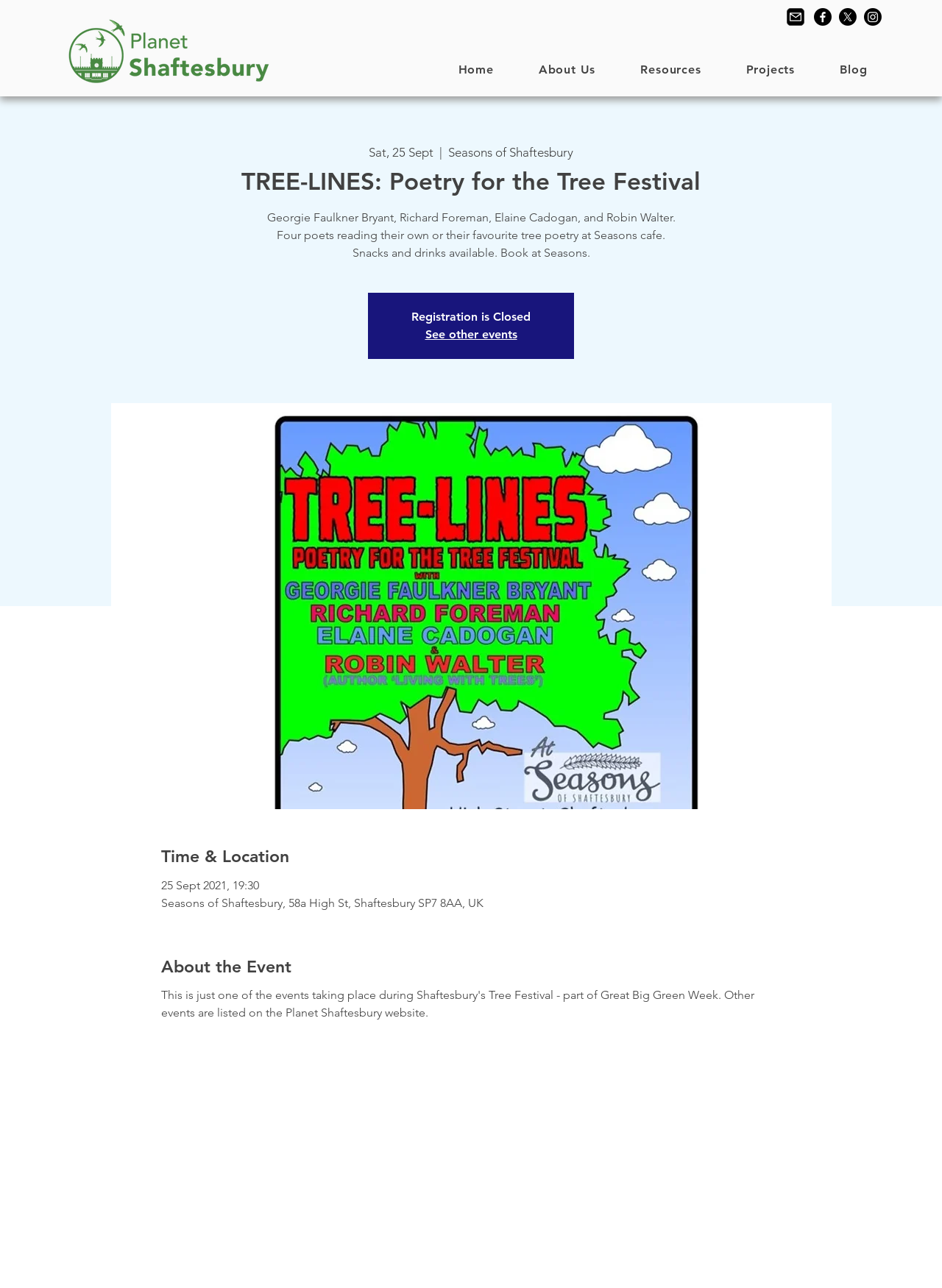Find the bounding box coordinates for the UI element that matches this description: "About Us".

[0.551, 0.043, 0.653, 0.065]